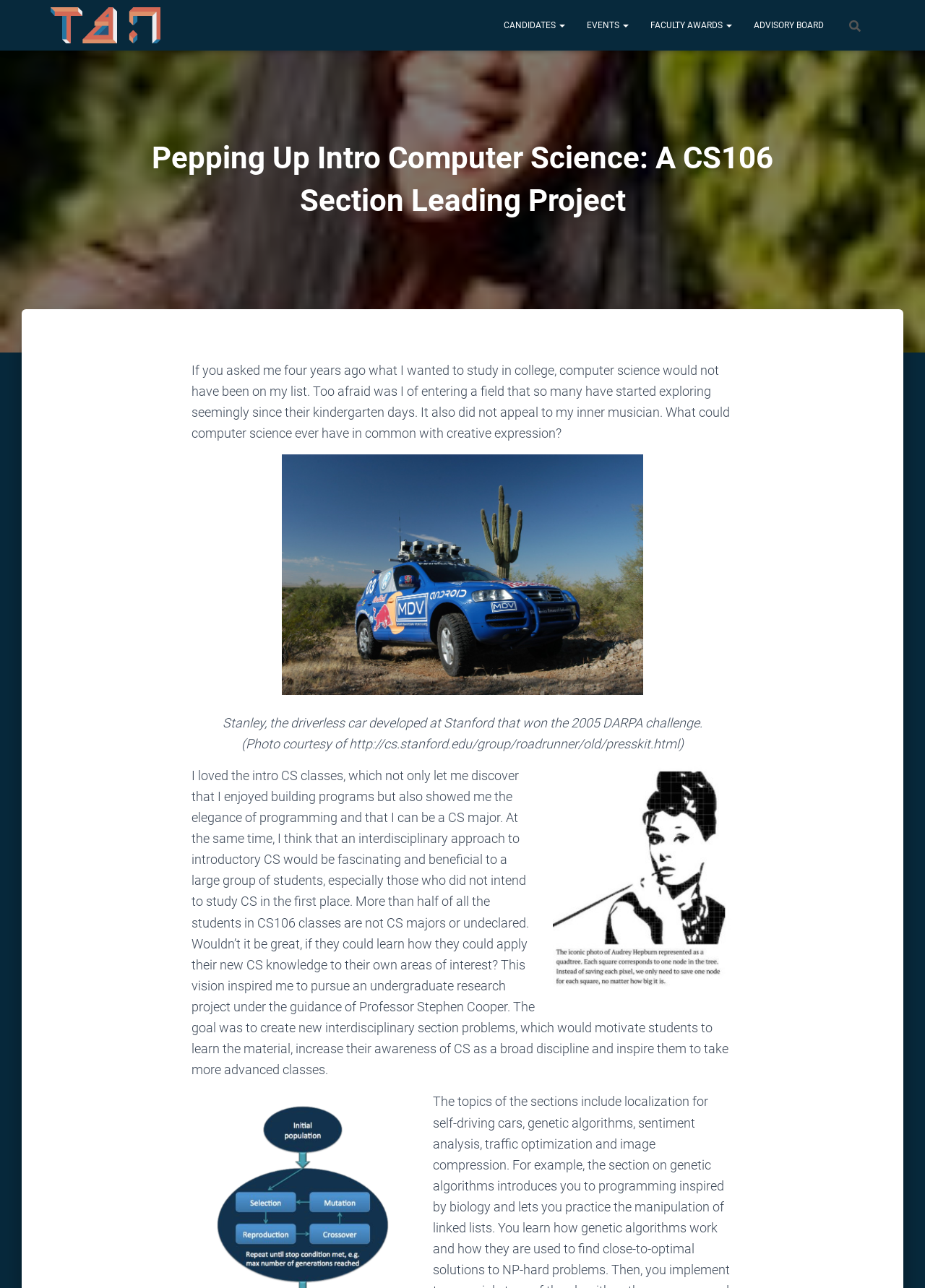Summarize the webpage with intricate details.

The webpage is about a project called "Pepping Up Intro Computer Science: A CS106 Section Leading Project" by Tau Beta Pi California Gamma Chapter at Stanford. At the top, there is a logo of Tau Beta Pi California Gamma Chapter at Stanford, accompanied by a link to the chapter's website. 

To the right of the logo, there are four links: "CANDIDATES", "EVENTS", "FACULTY AWARDS", and "ADVISORY BOARD". Next to these links, there is a search bar with a magnifying glass icon and a placeholder text "Search for:". 

Below the top section, there is a heading that displays the title of the project. Underneath the heading, there is a long paragraph of text that describes the author's experience with computer science and their motivation for pursuing an undergraduate research project. The text is accompanied by an image of a driverless car developed at Stanford, and another image of a person named Audrey.

The webpage has a total of five images, including the logo, the magnifying glass icon, the driverless car, Audrey's image, and another image linked to "Stanley_Image2". There are also several links and a search bar on the page.